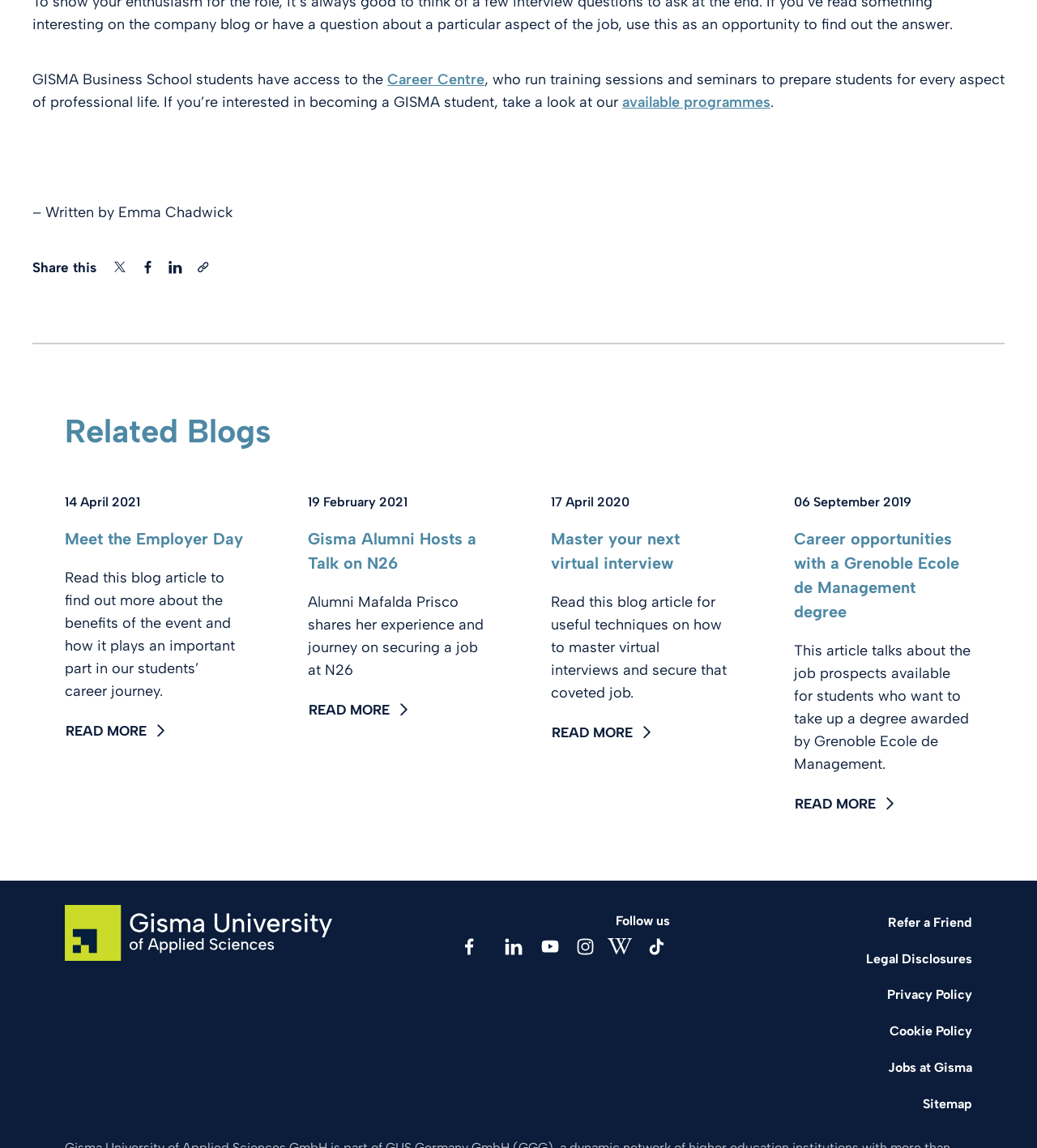What is the purpose of the Career Centre?
Look at the image and construct a detailed response to the question.

The purpose of the Career Centre is to prepare students for professional life, which is inferred from the text 'who run training sessions and seminars to prepare students for every aspect of professional life'.